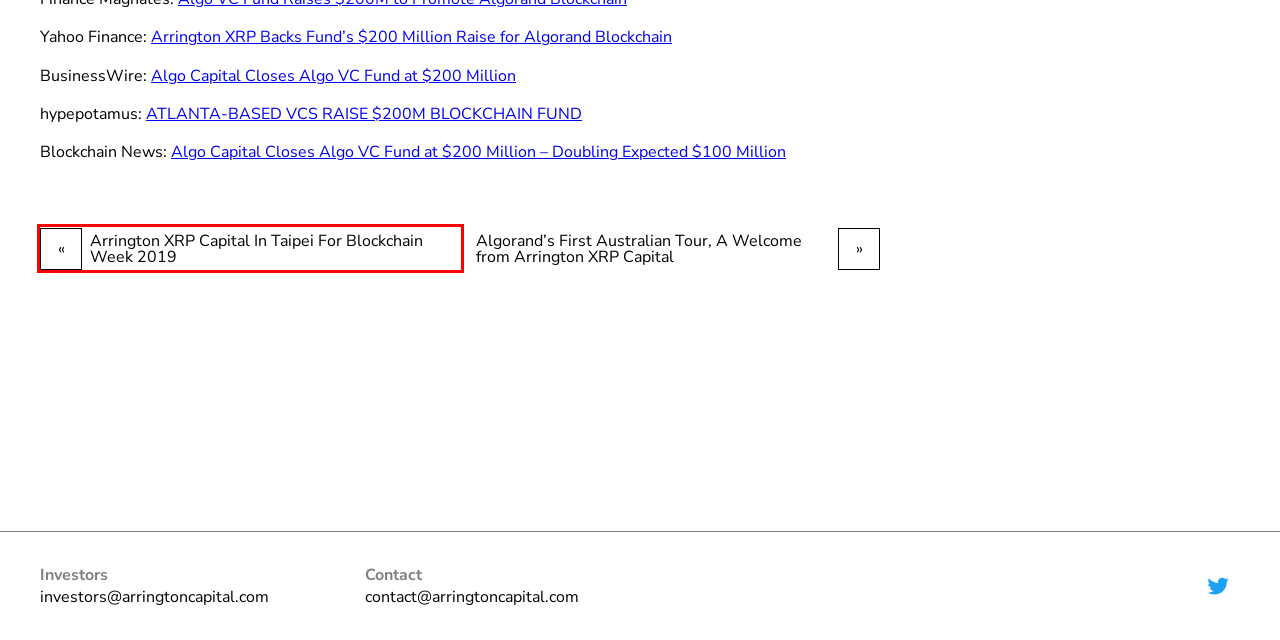You are given a screenshot of a webpage within which there is a red rectangle bounding box. Please choose the best webpage description that matches the new webpage after clicking the selected element in the bounding box. Here are the options:
A. Careers - Arrington Capital
B. Self-Custody: The Rise of Full Control over Digital Assets - Arrington Capital
C. Atlanta-Based VCs Raise $200M Blockchain Fund - Hypepotamus
D. Algorand’s First Australian Tour, A Welcome from Arrington XRP Capital - Arrington Capital
E. Portfolio - Arrington Capital
F. Arrington XRP Capital In Taipei For Blockchain Week 2019 - Arrington Capital
G. Arrington Capital
H. Blog - Arrington Capital

F